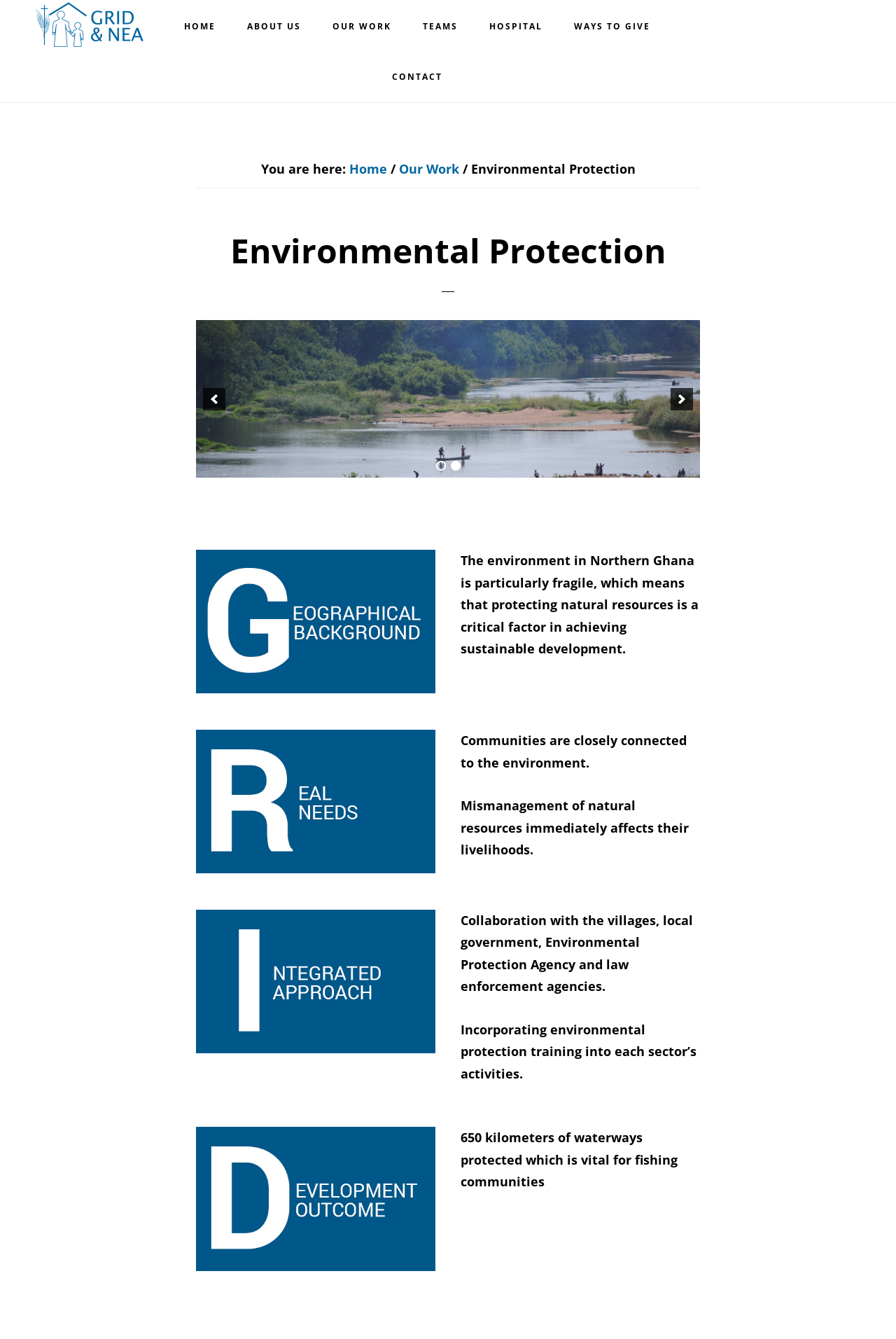Can you specify the bounding box coordinates for the region that should be clicked to fulfill this instruction: "Click on the 'previous' link".

[0.227, 0.29, 0.252, 0.306]